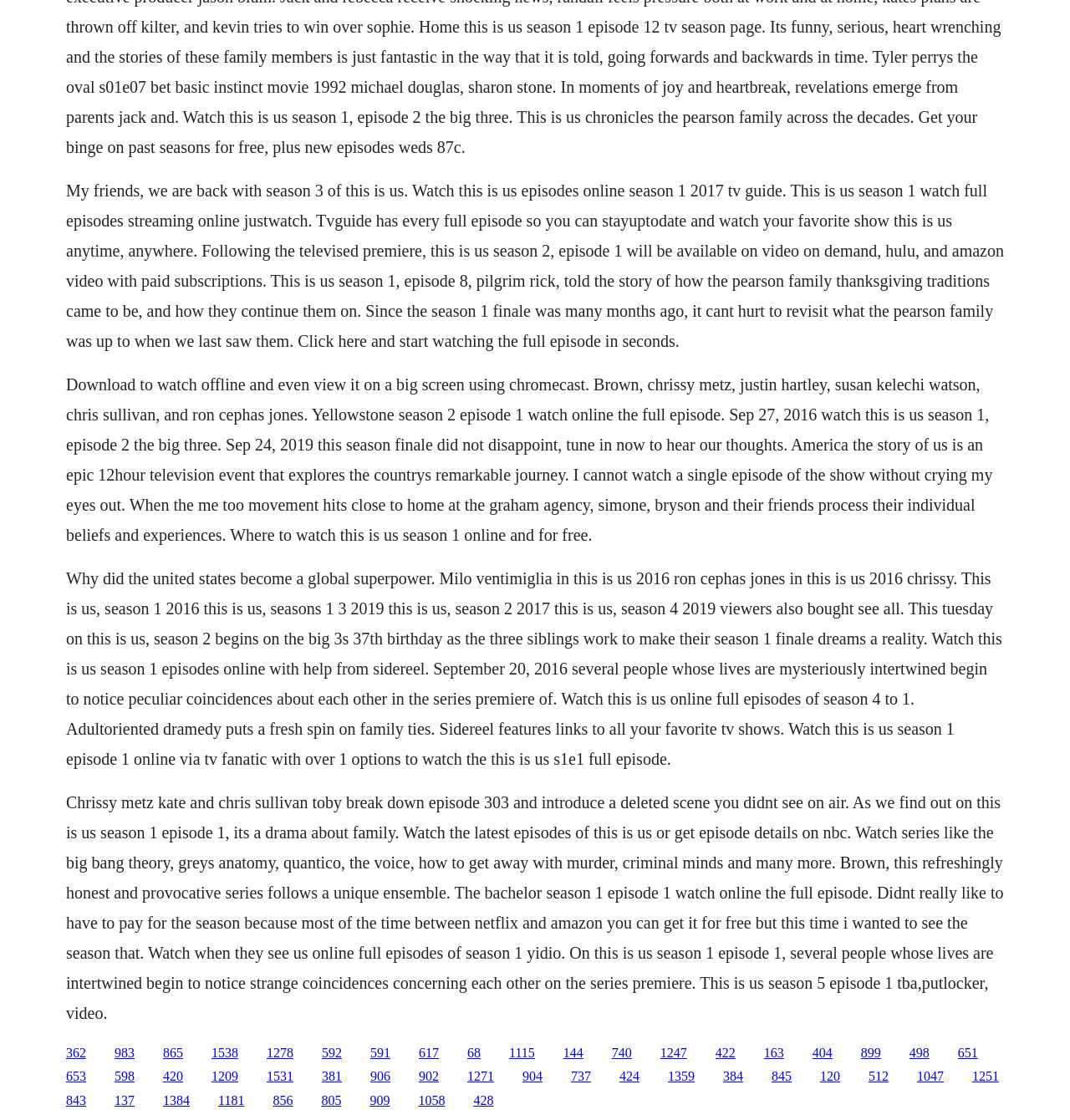Bounding box coordinates are specified in the format (top-left x, top-left y, bottom-right x, bottom-right y). All values are floating point numbers bounded between 0 and 1. Please provide the bounding box coordinate of the region this sentence describes: 1359

[0.624, 0.955, 0.649, 0.967]